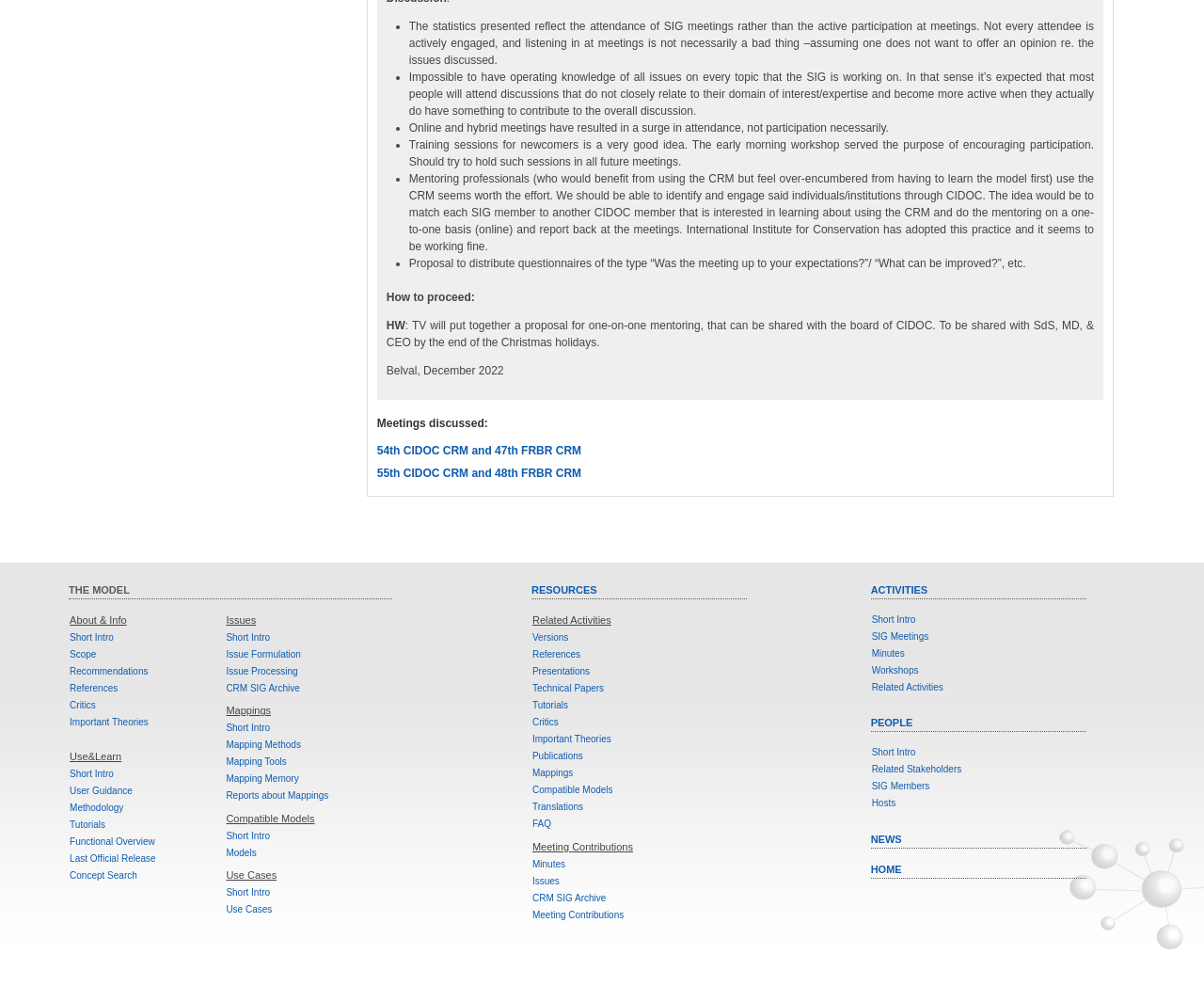What is the purpose of the mentoring professionals?
Refer to the screenshot and answer in one word or phrase.

To use the CRM